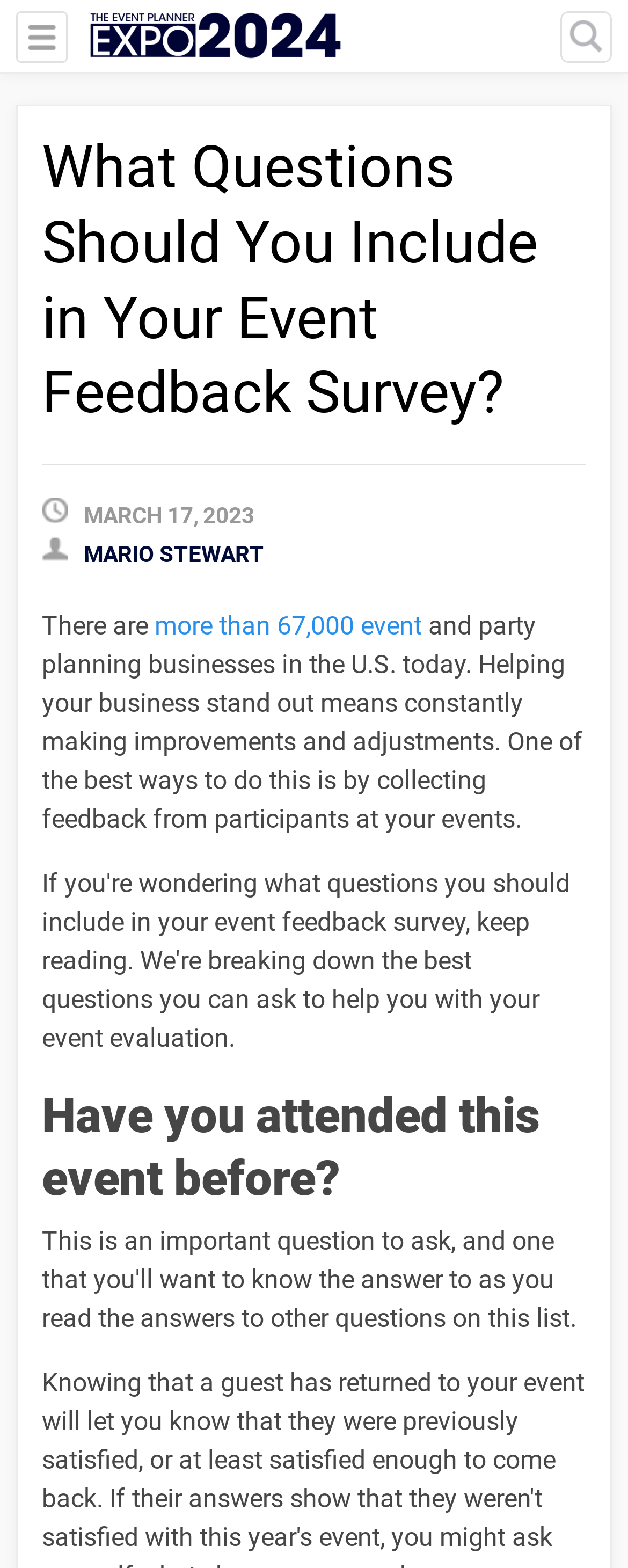Respond to the following question using a concise word or phrase: 
Who wrote the article on event feedback surveys?

Mario Stewart